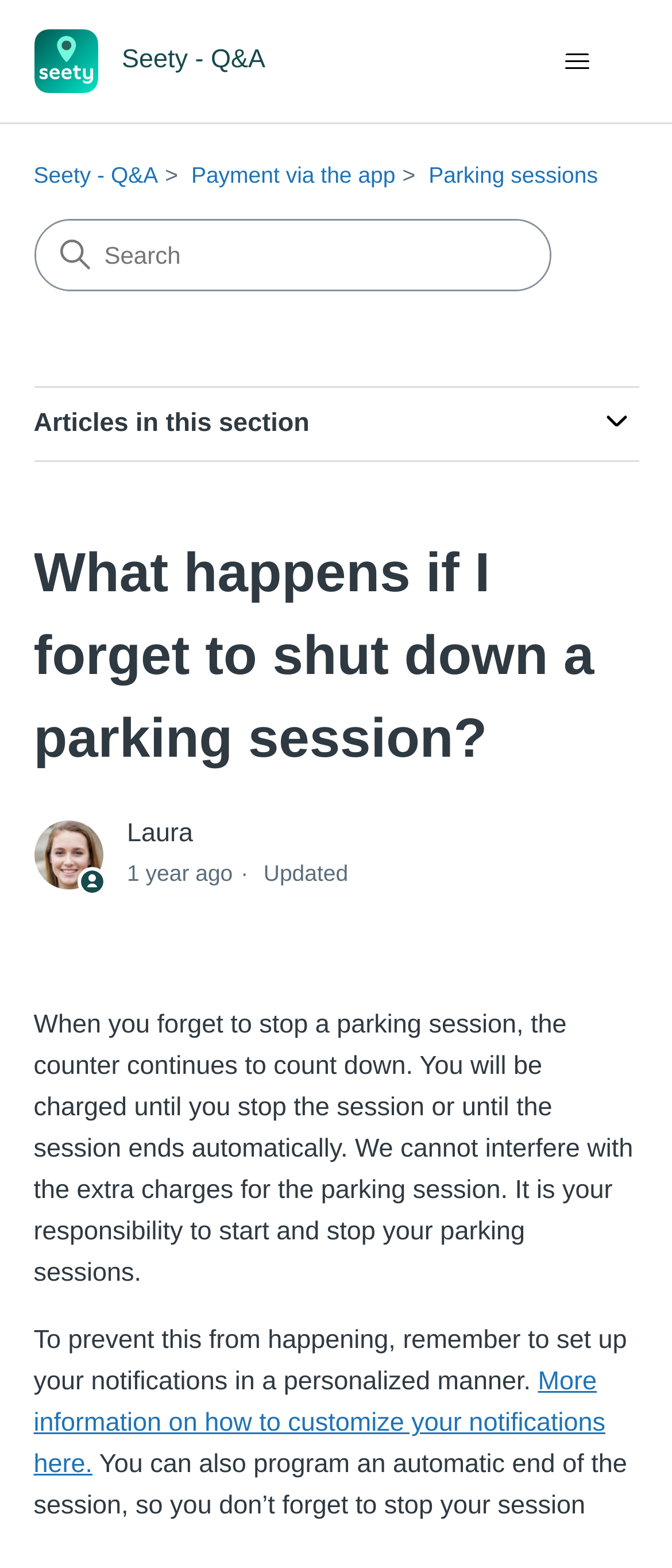Please find the bounding box coordinates in the format (top-left x, top-left y, bottom-right x, bottom-right y) for the given element description. Ensure the coordinates are floating point numbers between 0 and 1. Description: Parking sessions

[0.638, 0.103, 0.89, 0.12]